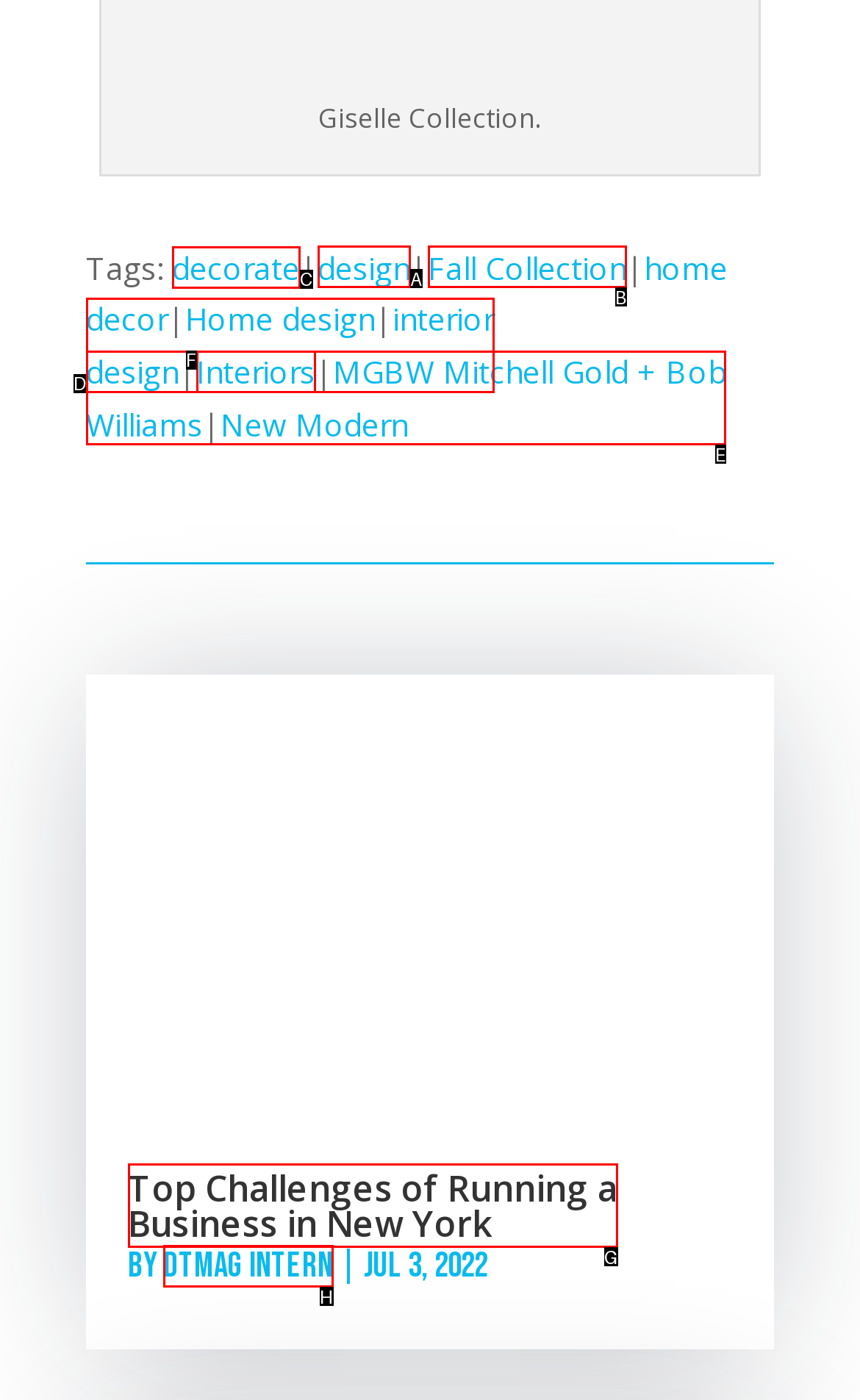Which lettered option should be clicked to perform the following task: click on 'decorate' tag
Respond with the letter of the appropriate option.

C